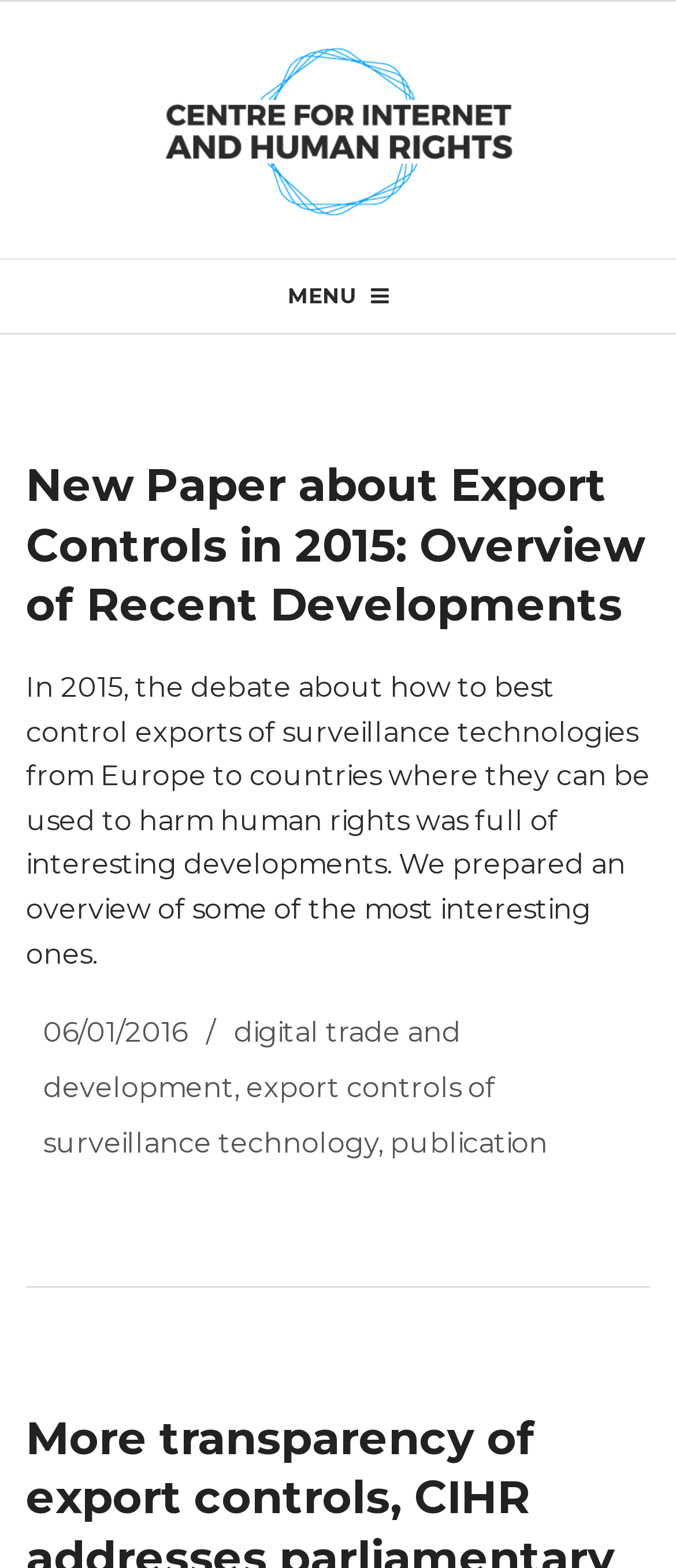Provide a short, one-word or phrase answer to the question below:
What is the purpose of the 'MENU' button?

Primary Navigation Menu